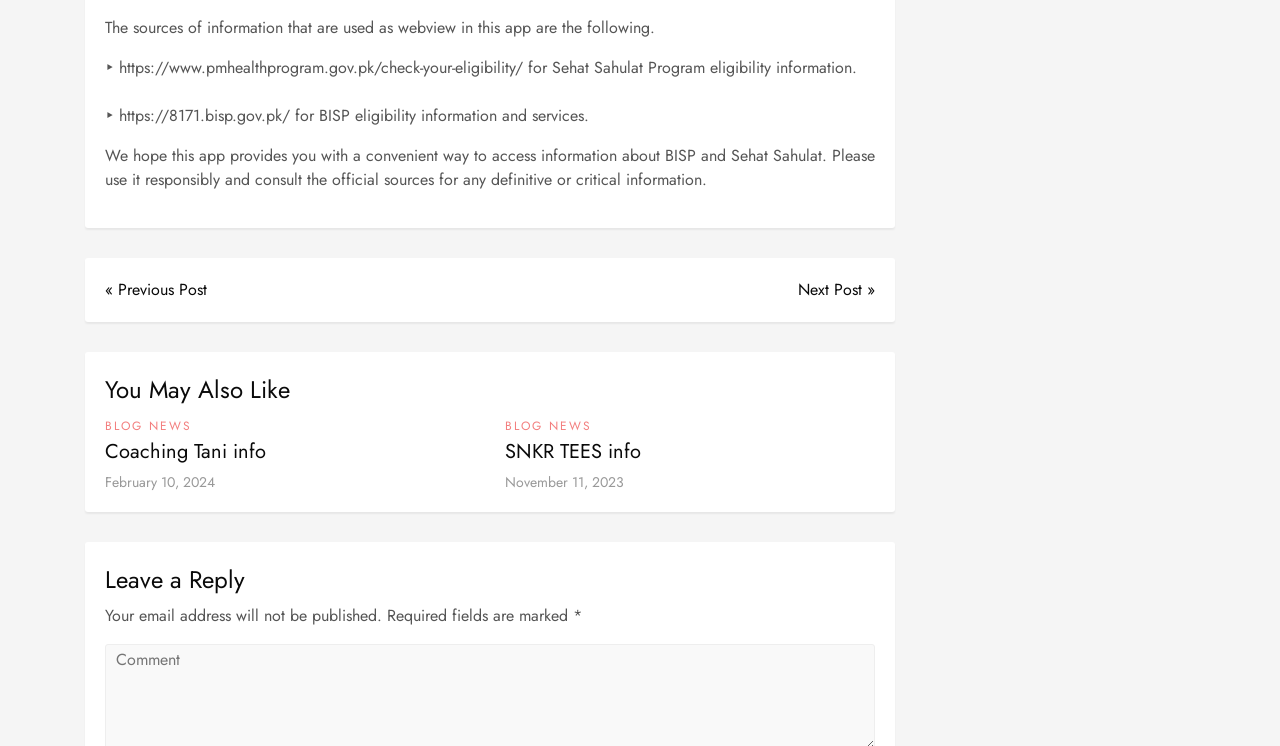Please provide the bounding box coordinates for the element that needs to be clicked to perform the following instruction: "read Coaching Tani info". The coordinates should be given as four float numbers between 0 and 1, i.e., [left, top, right, bottom].

[0.082, 0.586, 0.208, 0.626]